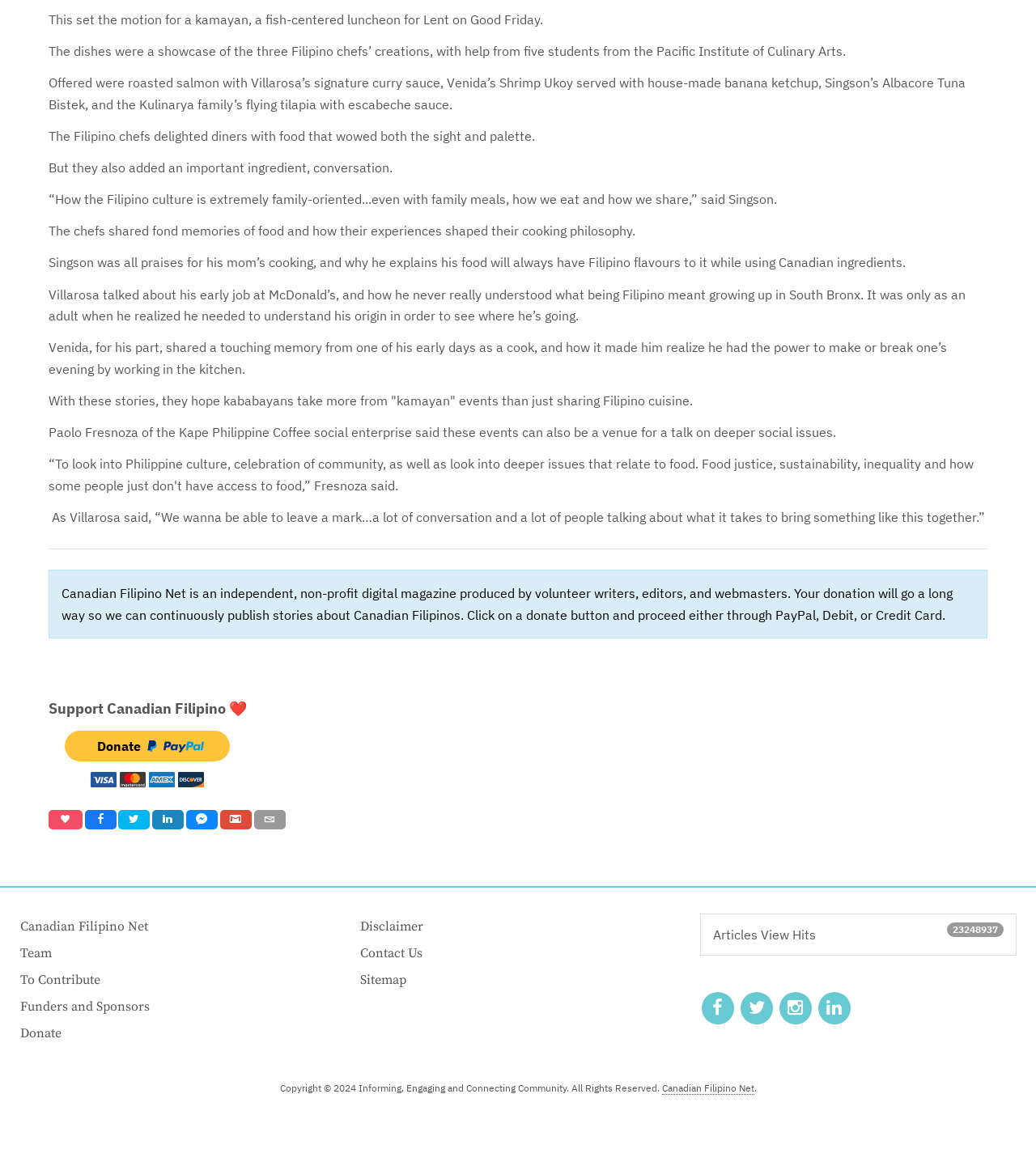Please give the bounding box coordinates of the area that should be clicked to fulfill the following instruction: "Visit the Canadian Filipino Net homepage". The coordinates should be in the format of four float numbers from 0 to 1, i.e., [left, top, right, bottom].

[0.019, 0.796, 0.143, 0.817]